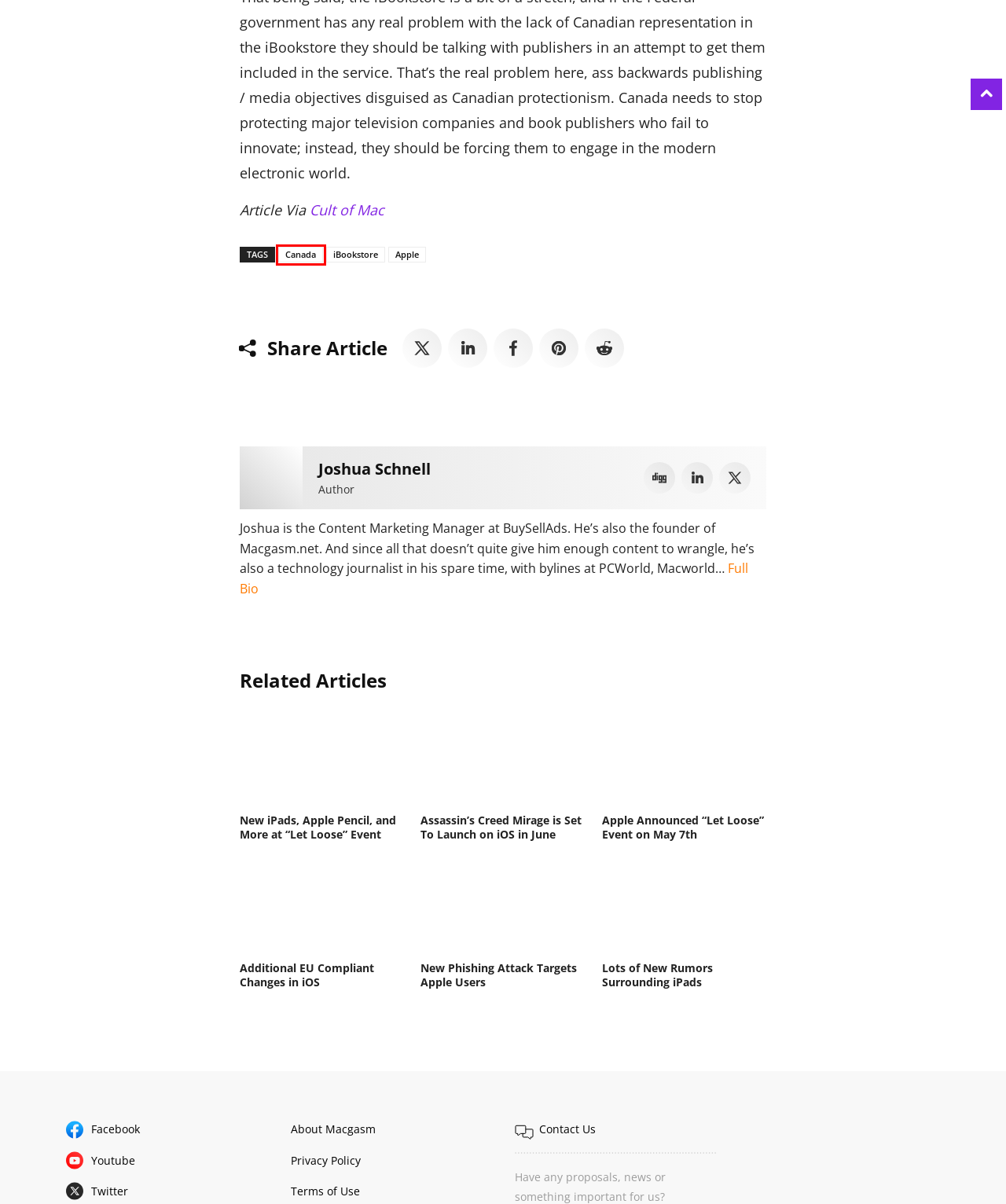Observe the webpage screenshot and focus on the red bounding box surrounding a UI element. Choose the most appropriate webpage description that corresponds to the new webpage after clicking the element in the bounding box. Here are the candidates:
A. Canada Archives - Macgasm
B. New iPads, Apple Pencil, and More at "Let Loose" Event
C. iBookstore Archives - Macgasm
D. Apple Announced "Let Loose" Event on May 7th
E. Lots of New Rumors Surrounding iPads
F. Contact Us
G. Apple Archives - Macgasm
H. Additional EU Compliant Changes in iOS

A